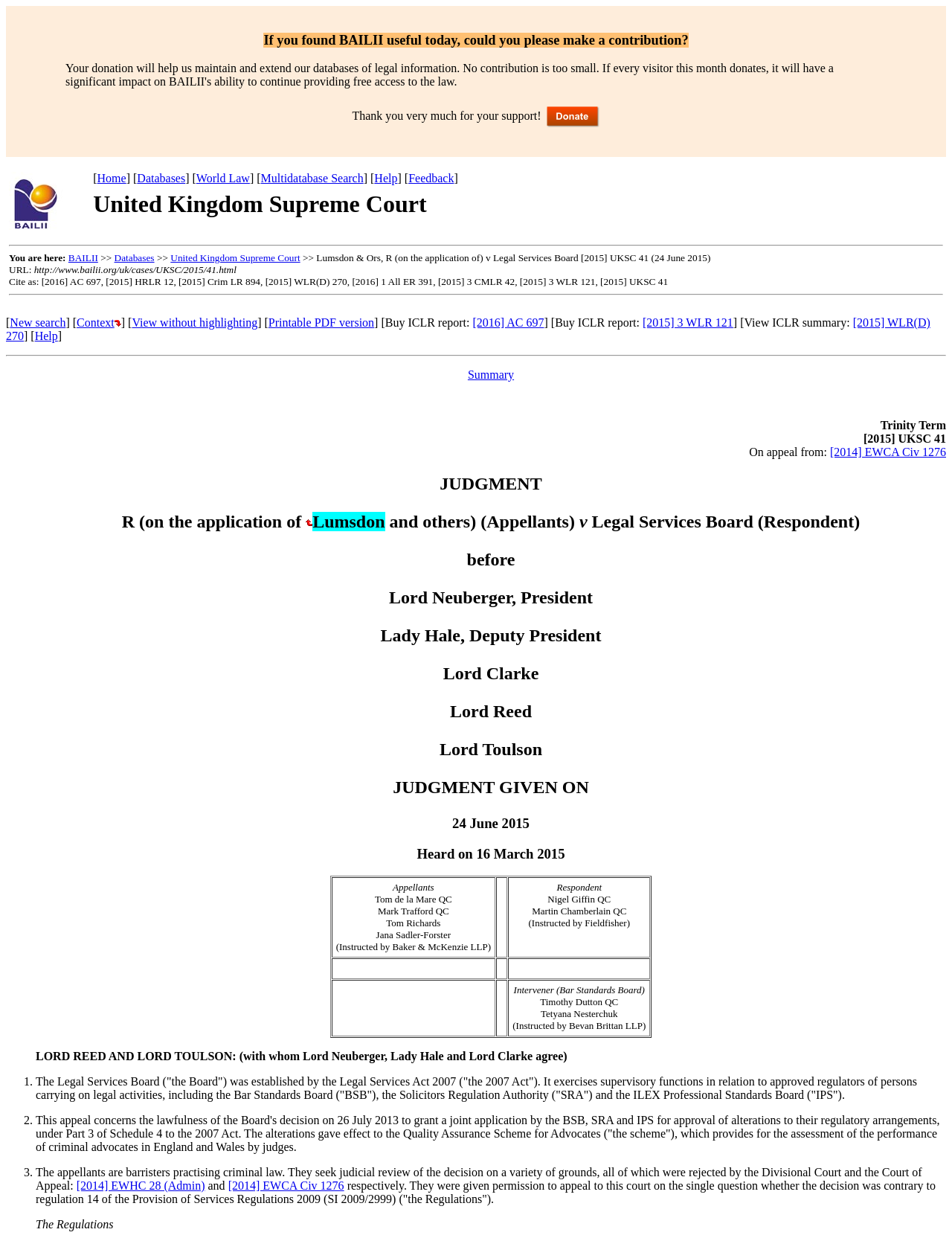What is the date of the judgment?
Please give a detailed answer to the question using the information shown in the image.

The date of the judgment can be found in the title of the webpage, which is 'Lumsdon & Ors, R (on the application of) v Legal Services Board [2015] UKSC 41 (24 June 2015)'. The date of the judgment is 24 June 2015.